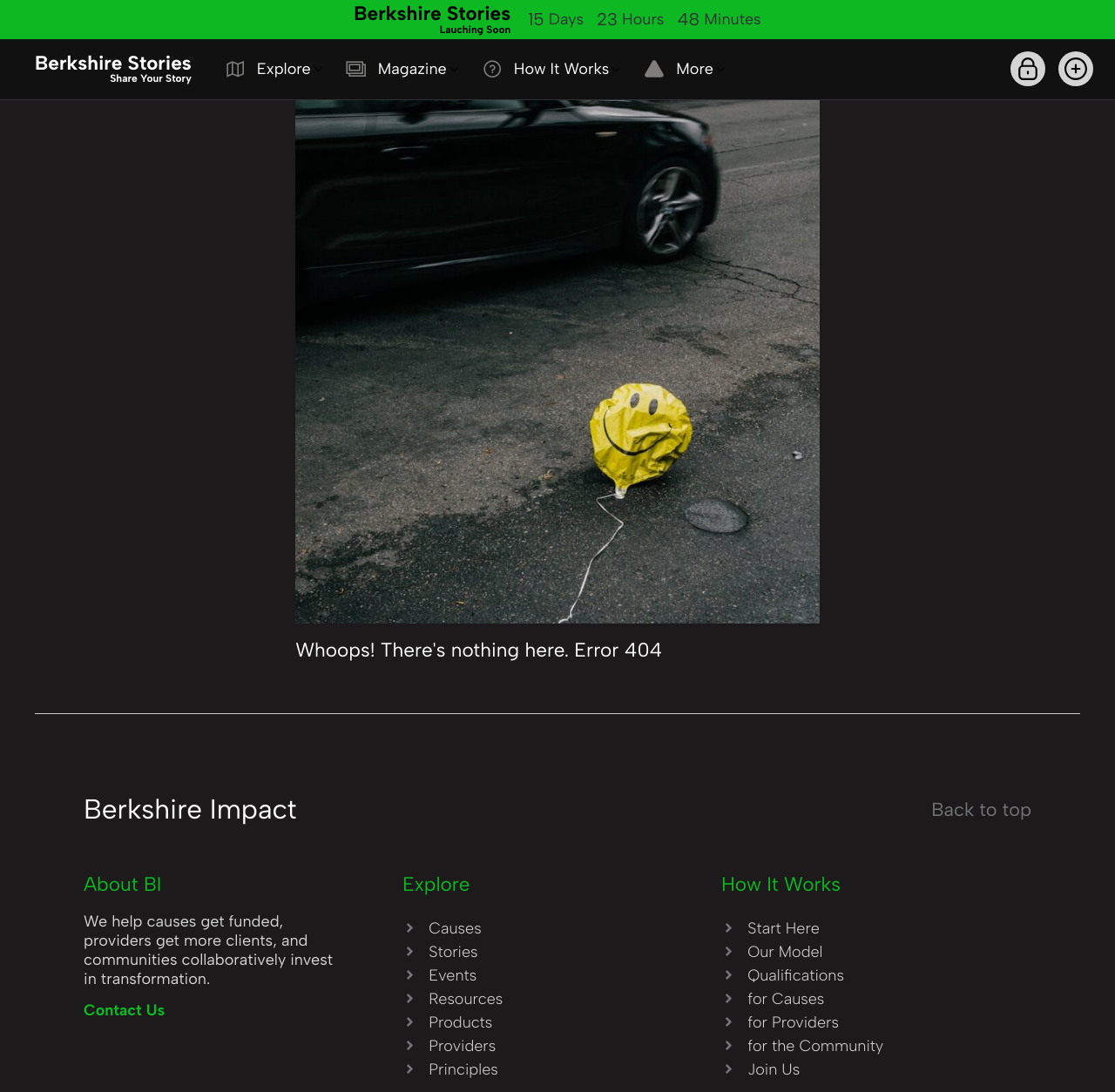Can you show the bounding box coordinates of the region to click on to complete the task described in the instruction: "Click on 'Contact Us'"?

[0.075, 0.917, 0.148, 0.934]